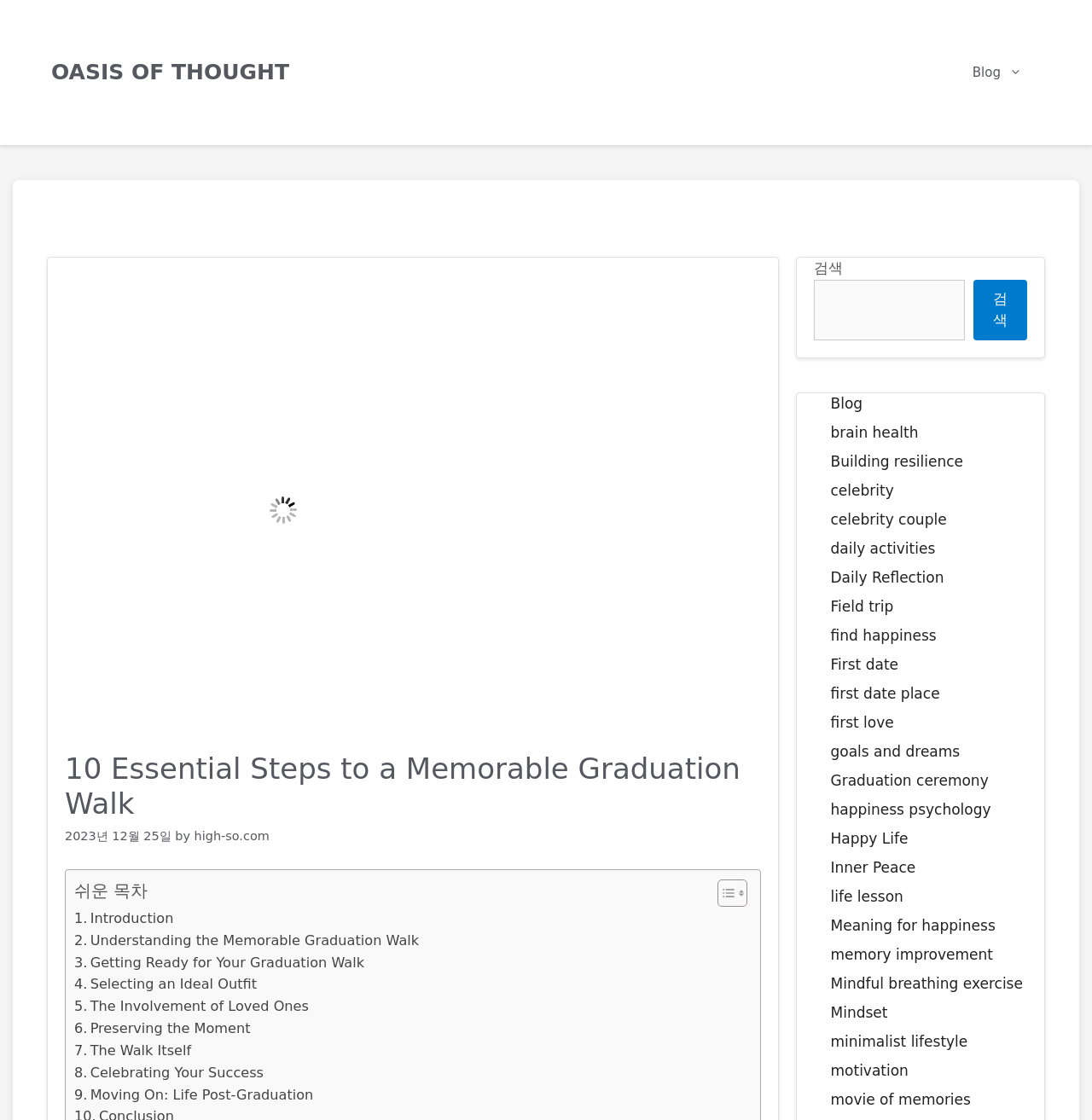Identify and provide the text content of the webpage's primary headline.

10 Essential Steps to a Memorable Graduation Walk